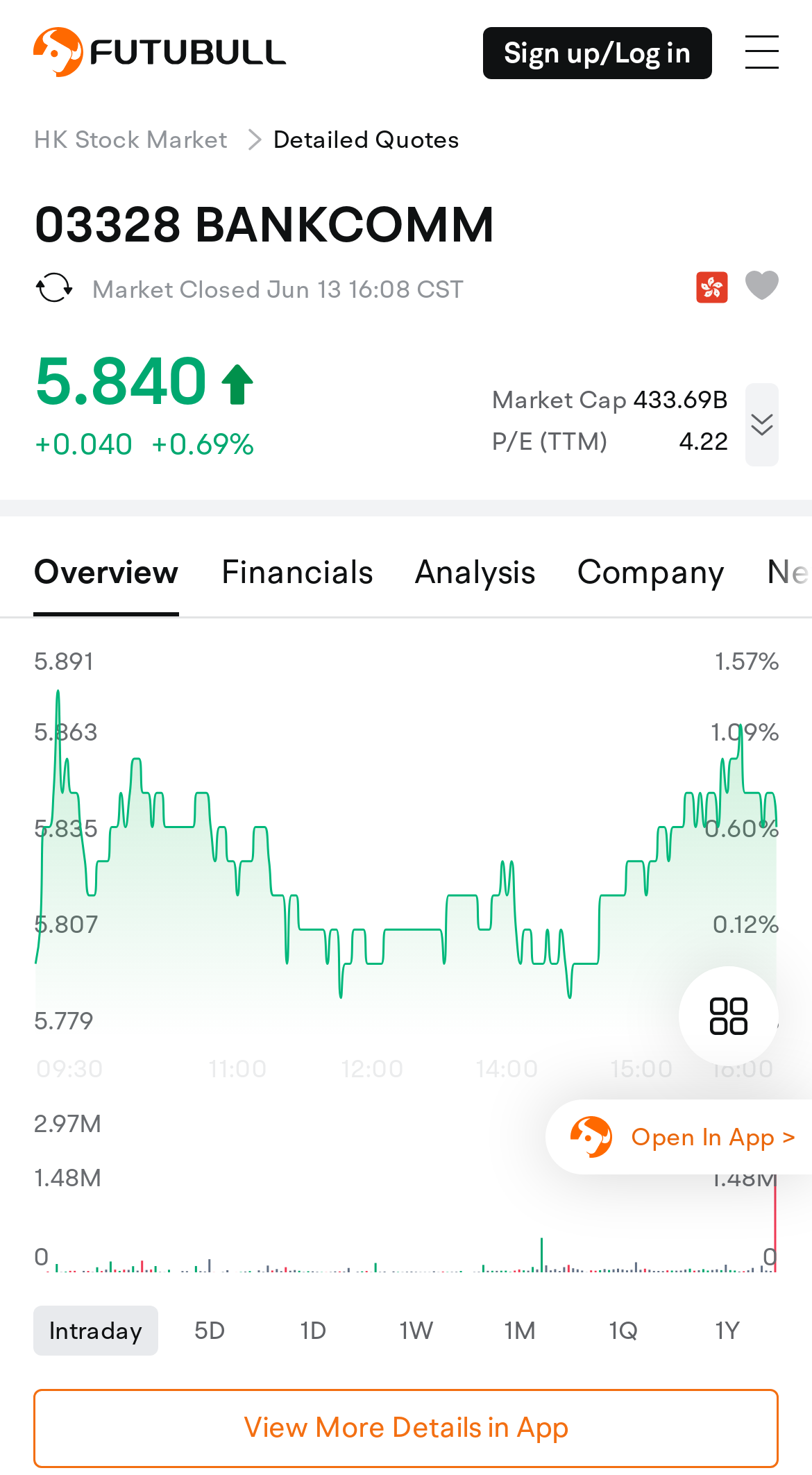What is the dividend yield of BANKCOMM?
We need a detailed and meticulous answer to the question.

The dividend yield of BANKCOMM can be found in the section that displays the stock information, where it is listed as '6.99%' under the 'Div Yield TTM' category.